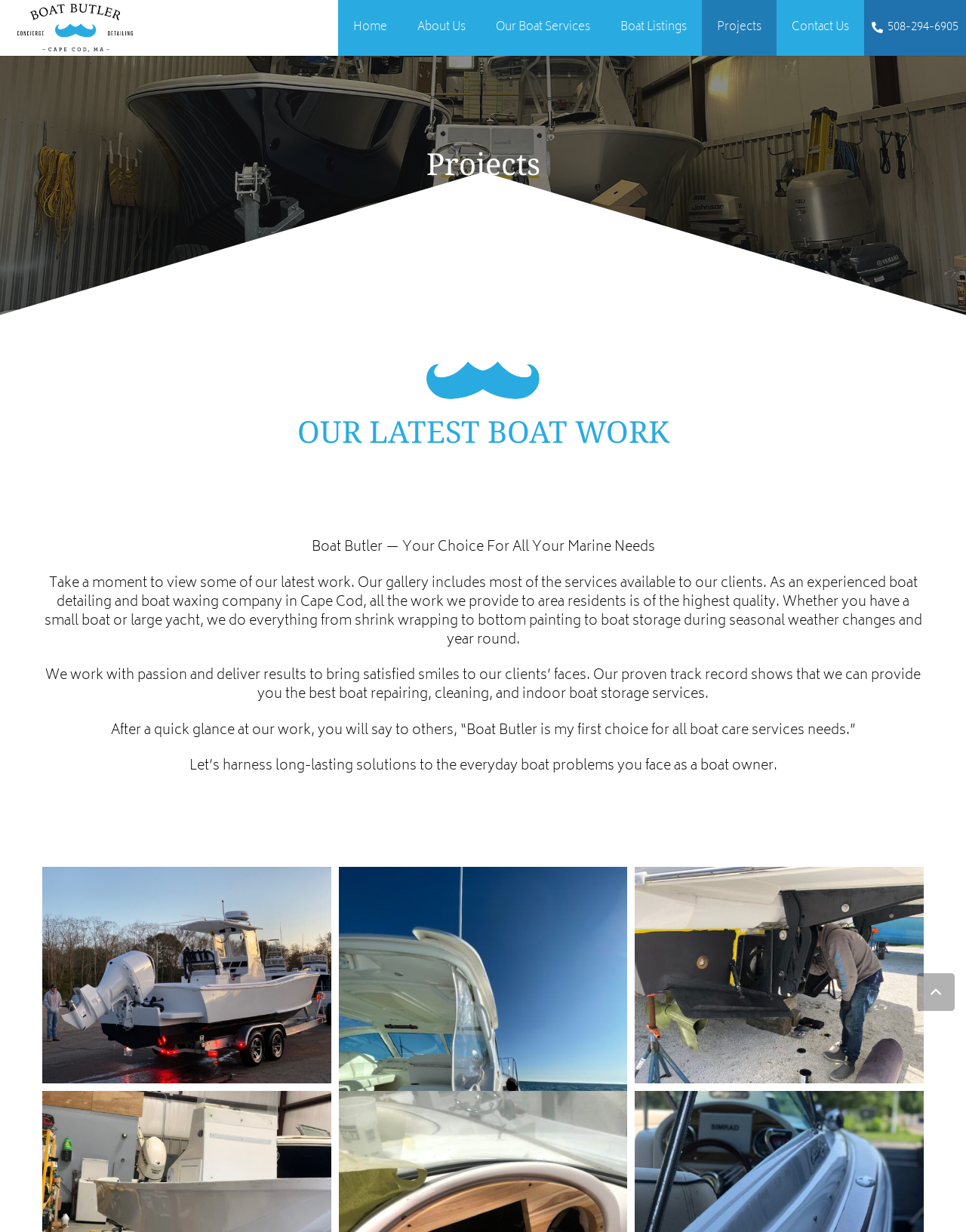Pinpoint the bounding box coordinates of the clickable element needed to complete the instruction: "Contact 'Boat Butler' via phone". The coordinates should be provided as four float numbers between 0 and 1: [left, top, right, bottom].

[0.902, 0.014, 0.992, 0.031]